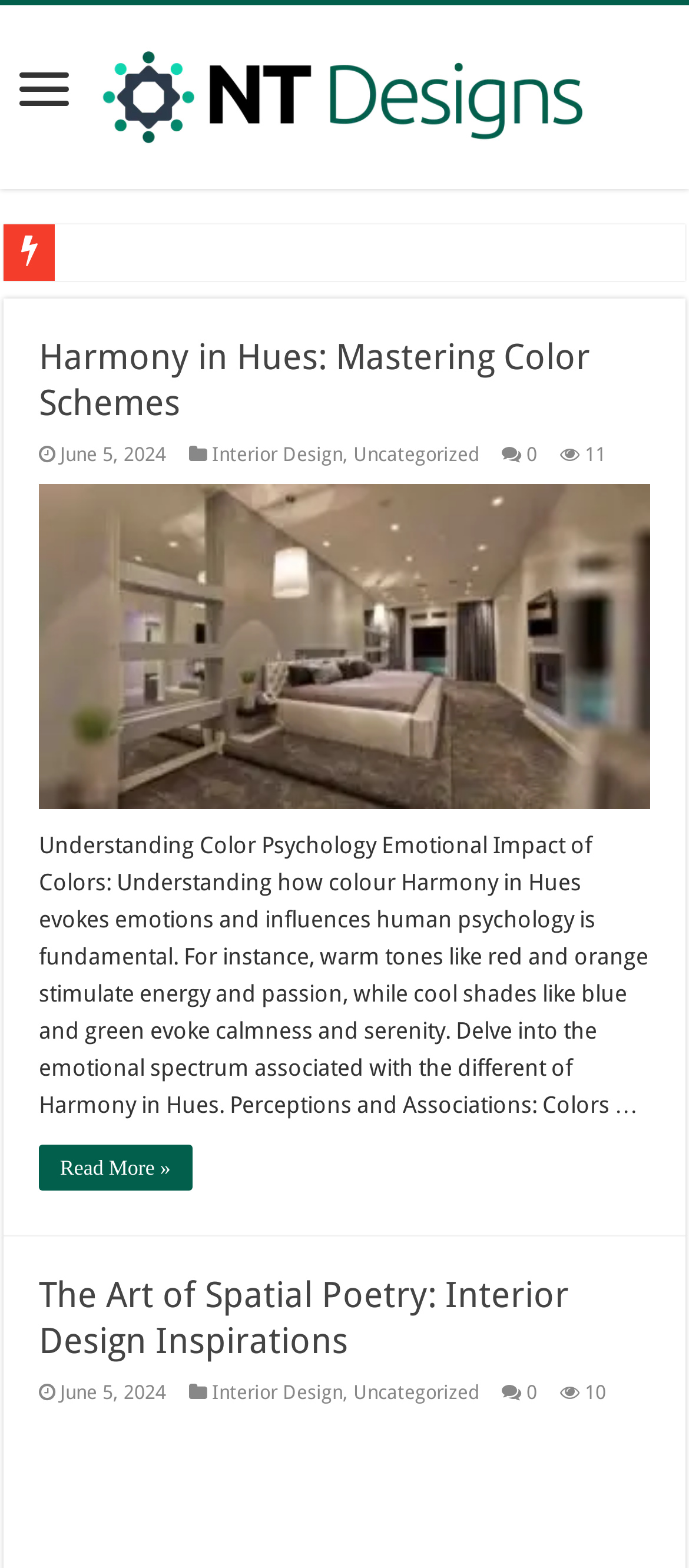Determine the coordinates of the bounding box for the clickable area needed to execute this instruction: "Click on the 'Nt Design' link".

[0.141, 0.032, 0.859, 0.086]